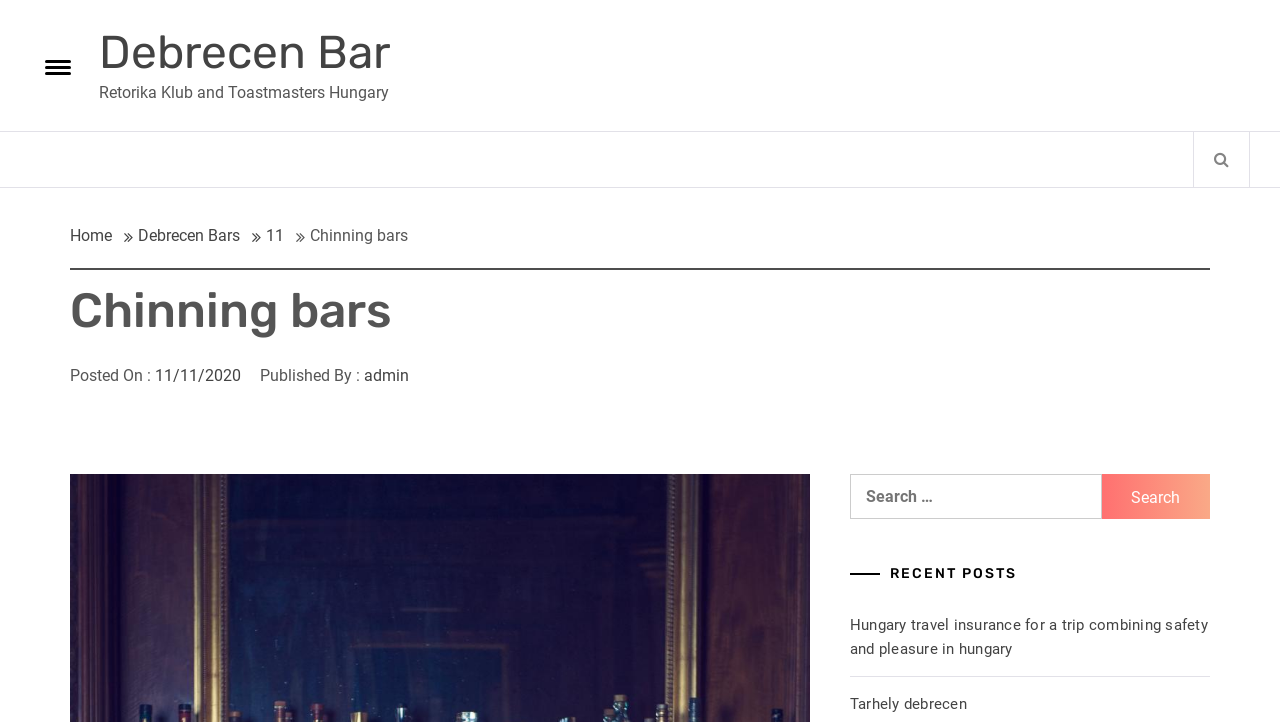Please find the bounding box coordinates for the clickable element needed to perform this instruction: "Go to Debrecen Bar".

[0.077, 0.035, 0.305, 0.111]